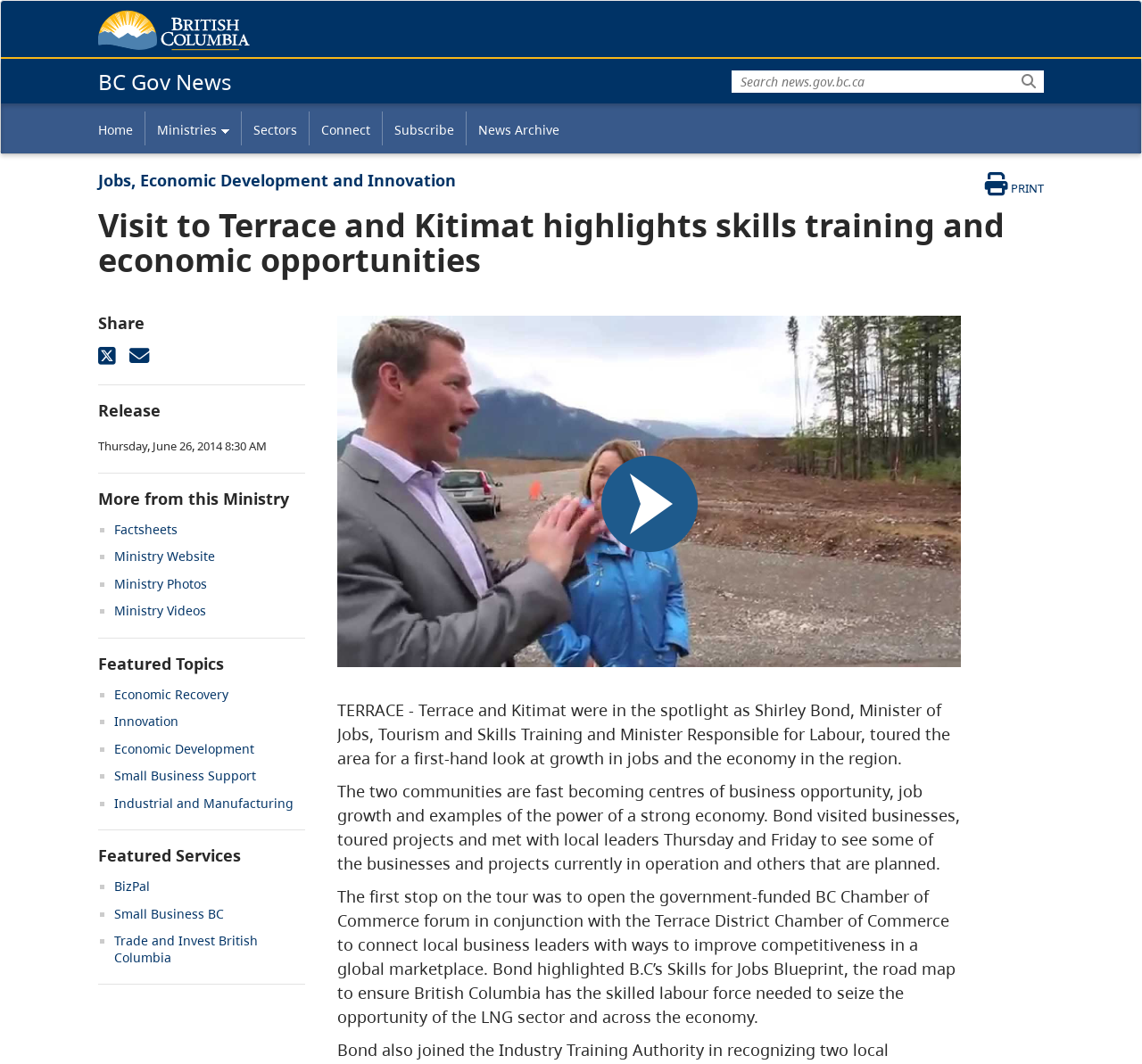Please identify the bounding box coordinates of the element that needs to be clicked to execute the following command: "Visit Ministry Website". Provide the bounding box using four float numbers between 0 and 1, formatted as [left, top, right, bottom].

[0.1, 0.515, 0.188, 0.531]